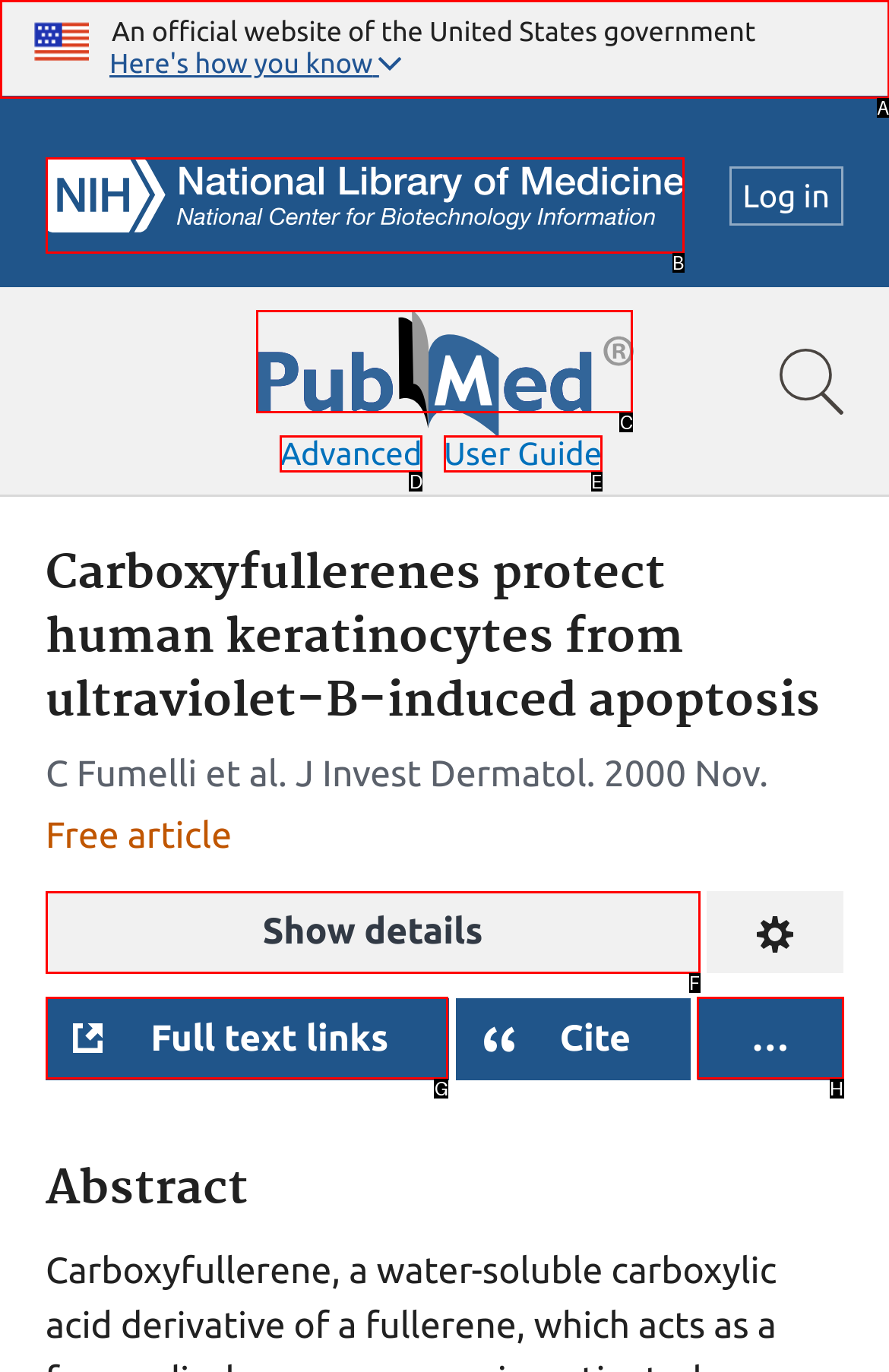From the given options, find the HTML element that fits the description: Full text links. Reply with the letter of the chosen element.

G